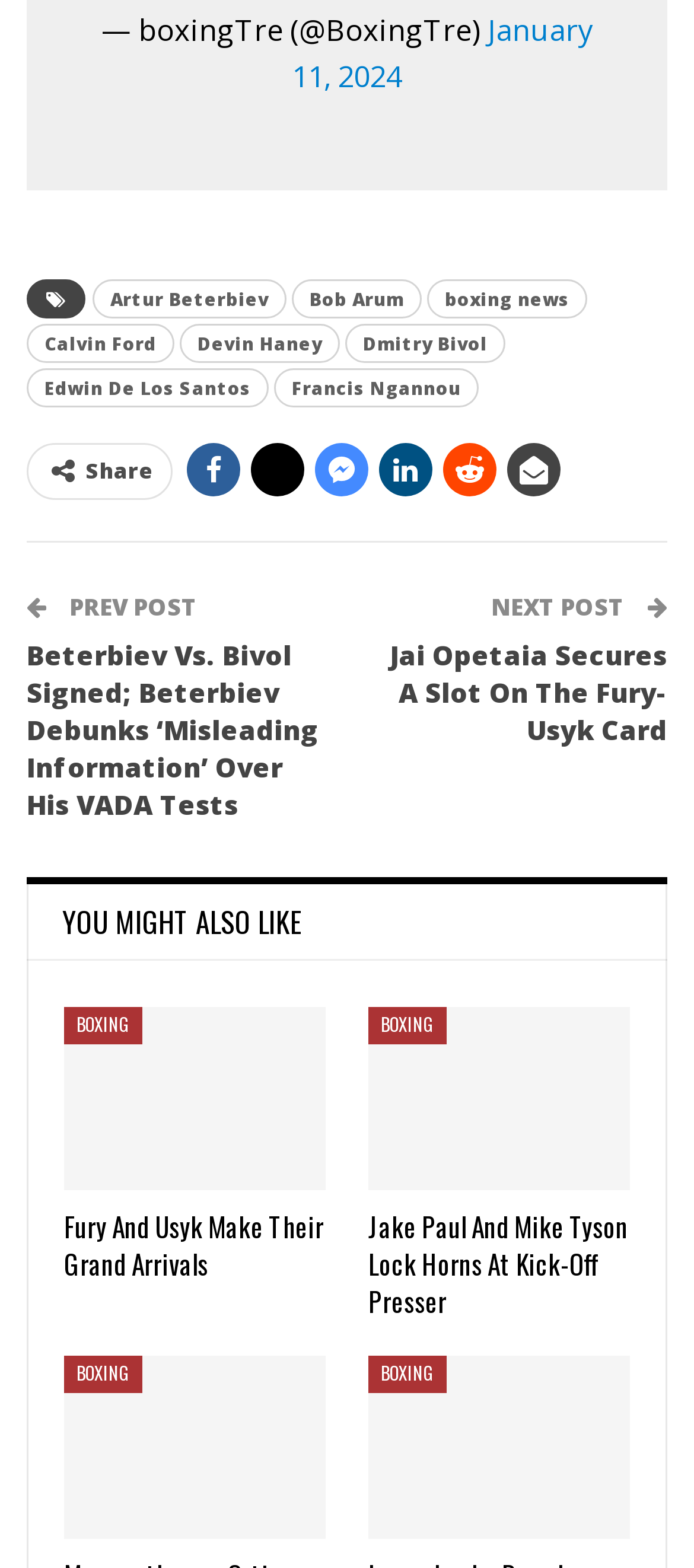Utilize the details in the image to give a detailed response to the question: What is the name of the author?

The author's name is found in the top-left corner of the webpage, where it says '— boxingTre (@BoxingTre)'. This suggests that the author's username is boxingTre.